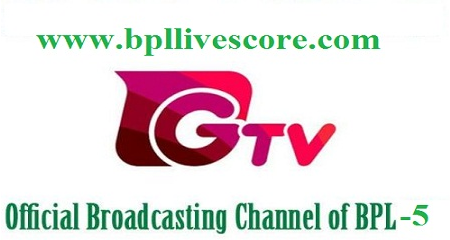Describe every aspect of the image in detail.

The image prominently features the logo of GTV, the official broadcasting channel for the Bangladesh Premier League (BPL) Season 5. The logo is designed with vibrant colors, prominently displaying the letters "G" and "TV," showcasing GTV's brand identity. Surrounding the logo, the text "www.bplivescore.com" appears in a bright green font, indicating the online resource for live scores and updates related to the league. Below the logo, it states "Official Broadcasting Channel of BPL-5," affirming GTV's role in bringing the cricket action to viewers in Bangladesh. The overall design emphasizes the connection to cricket, aiming to attract fans to tune in for live coverage of the tournament.